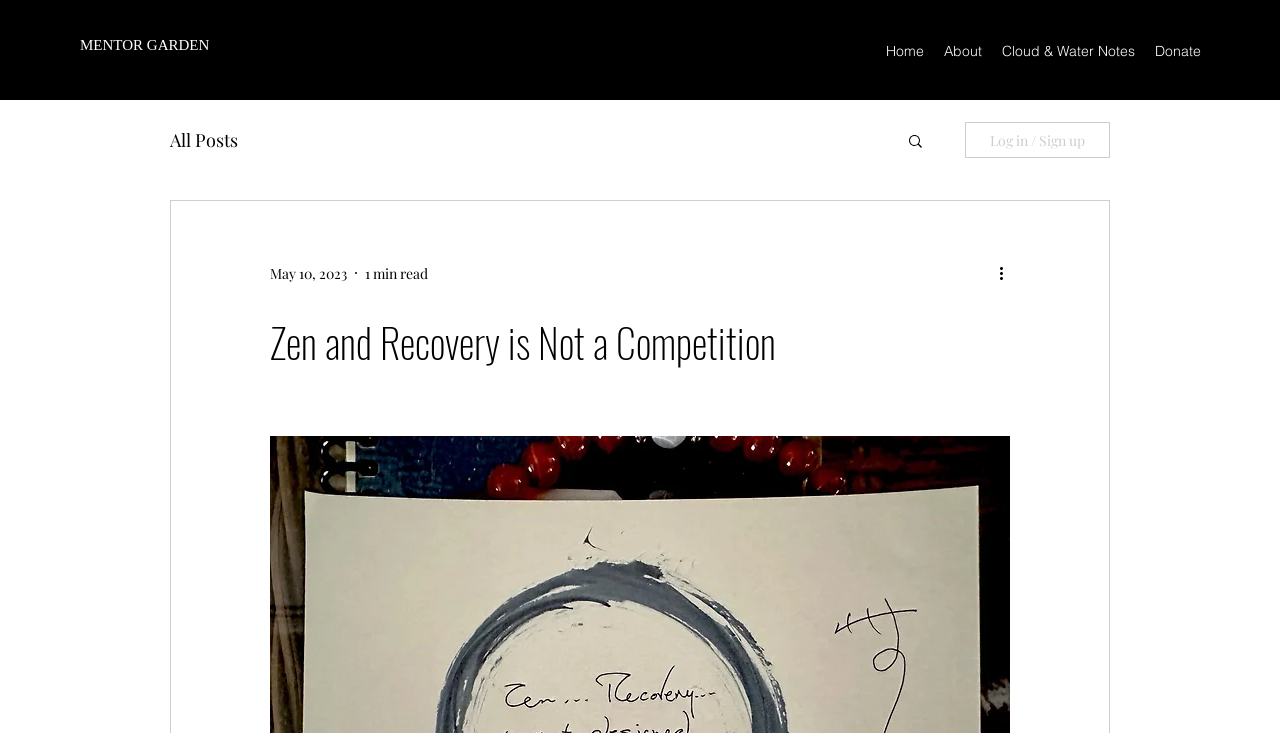Identify the bounding box coordinates of the area that should be clicked in order to complete the given instruction: "view all posts". The bounding box coordinates should be four float numbers between 0 and 1, i.e., [left, top, right, bottom].

[0.133, 0.175, 0.186, 0.207]